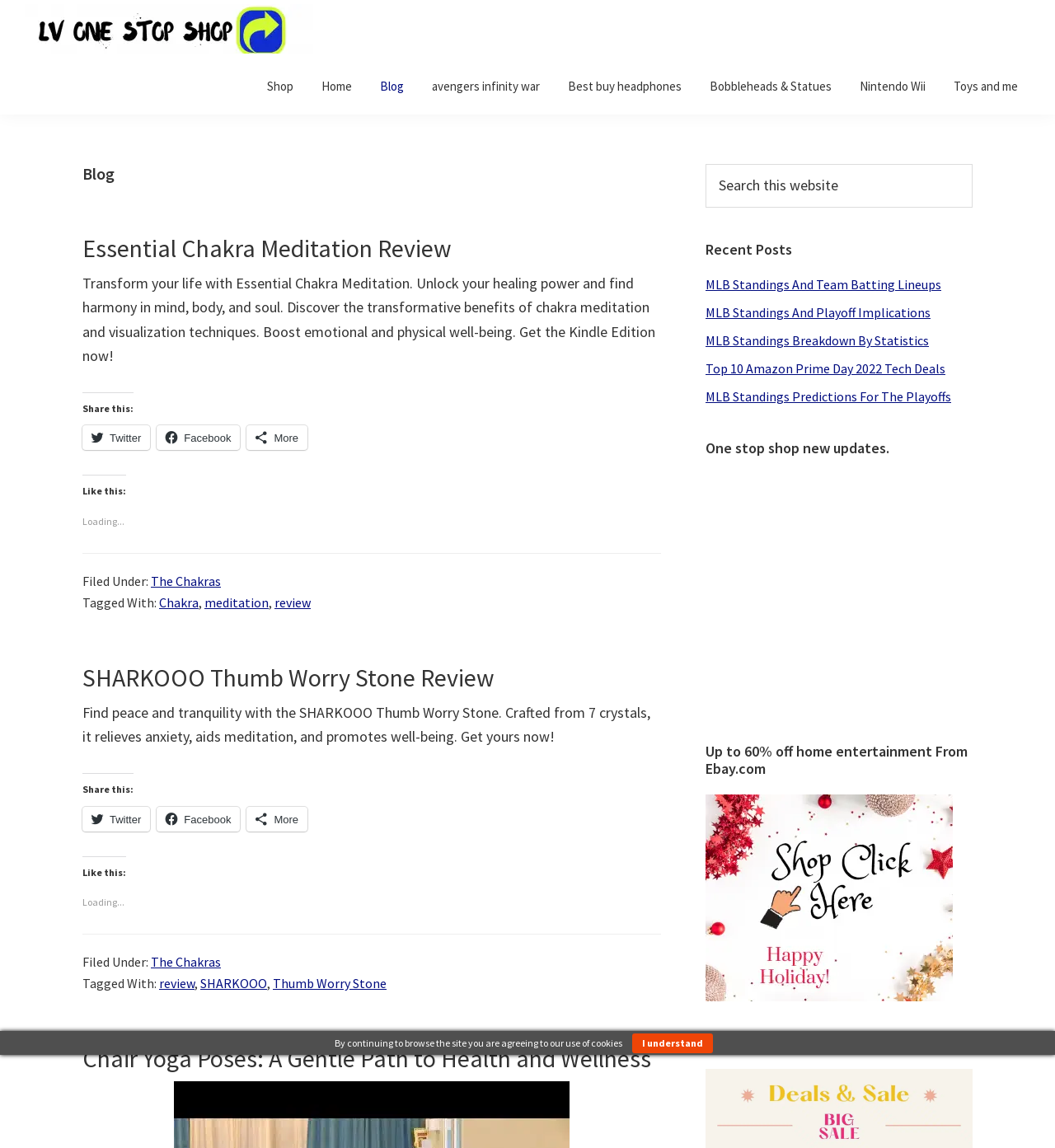Determine the bounding box coordinates for the area you should click to complete the following instruction: "Donate with PayPal".

None